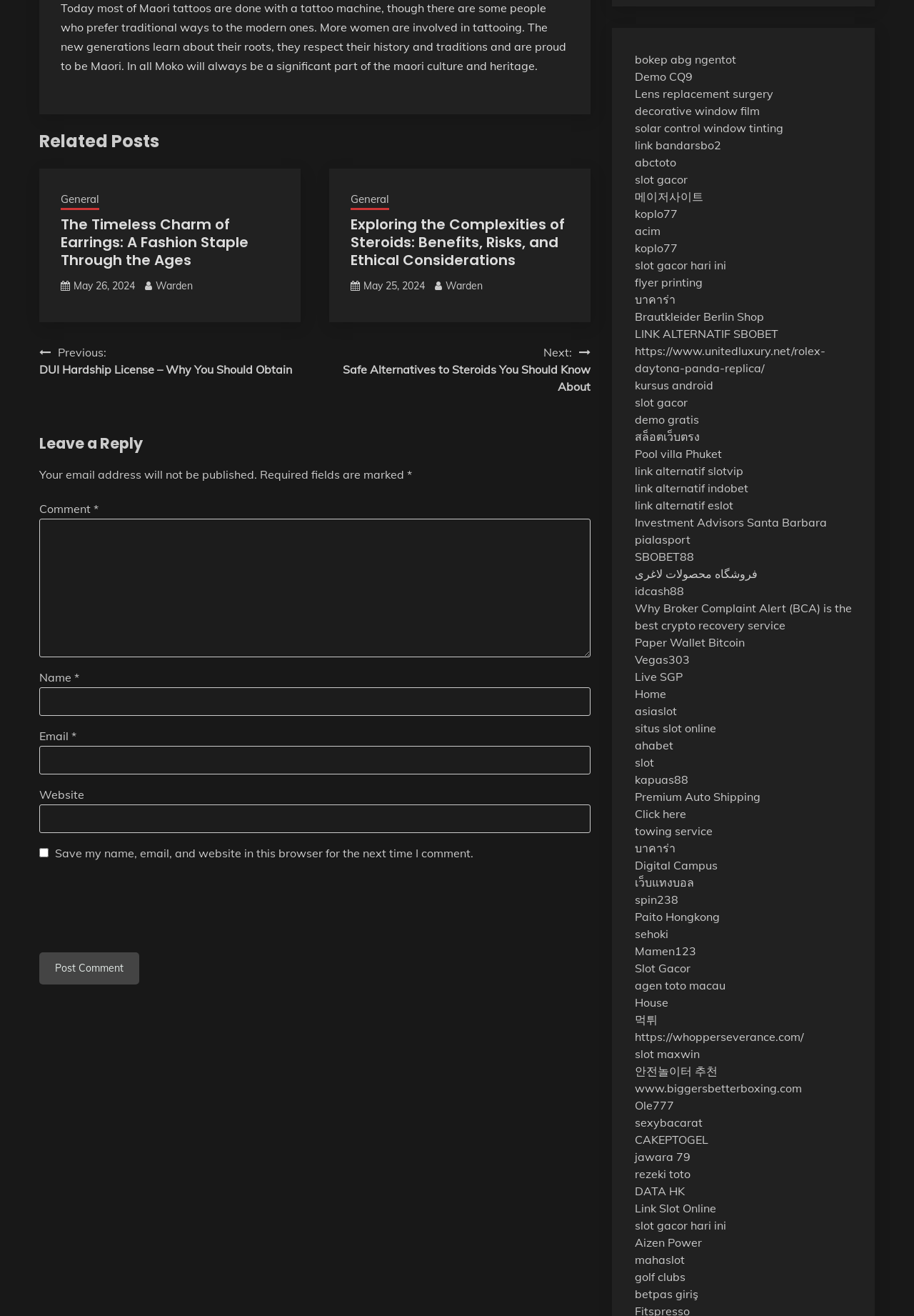Locate the coordinates of the bounding box for the clickable region that fulfills this instruction: "Click on the 'Next' link".

[0.344, 0.261, 0.646, 0.3]